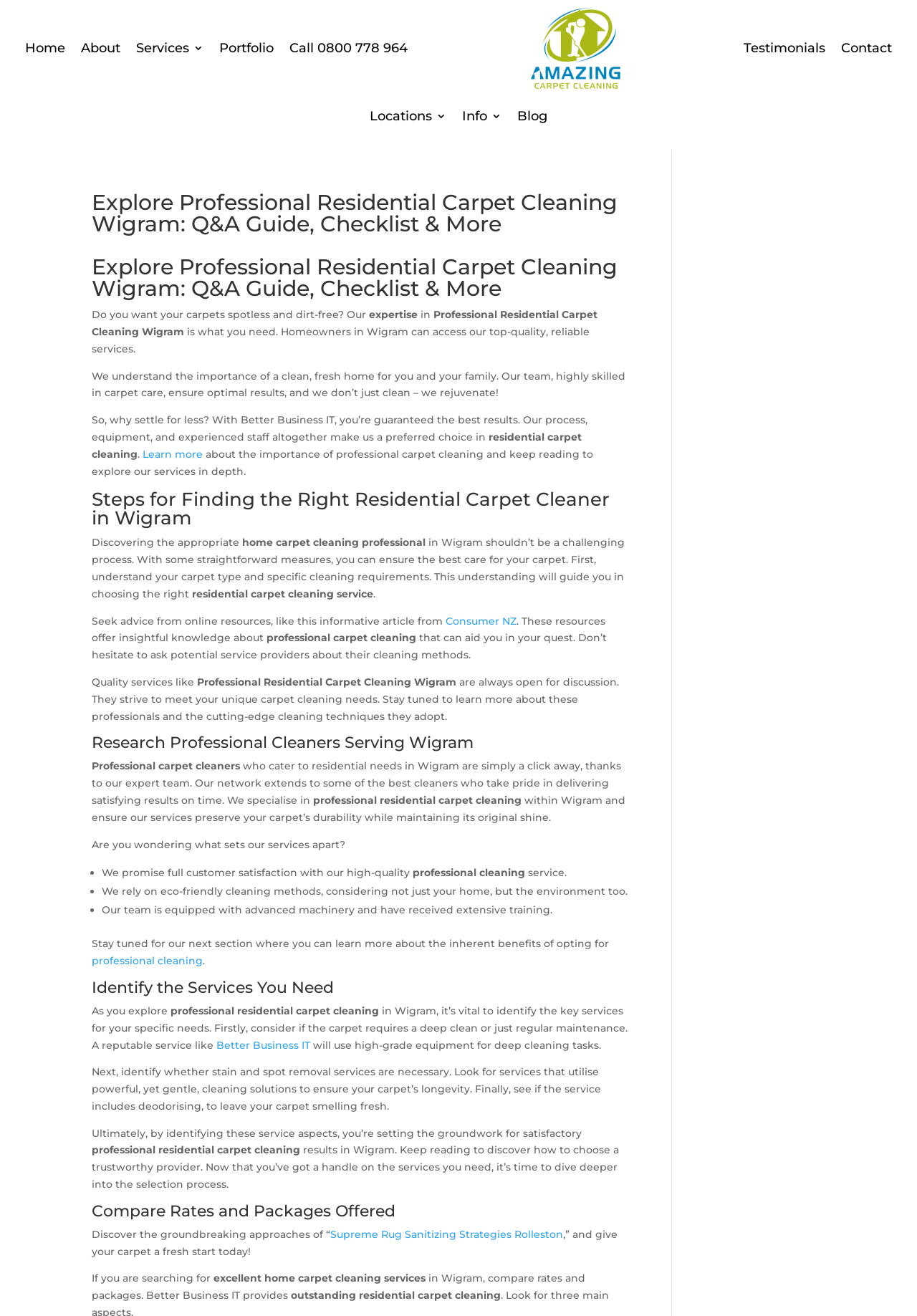Create a detailed description of the webpage's content and layout.

This webpage is about professional residential carpet cleaning services in Wigram, specifically focusing on the importance of choosing the right carpet cleaner and the benefits of opting for a professional service. 

At the top of the page, there is a navigation menu with links to "Home", "About", "Services", "Portfolio", "Call 0800 778 964", "Testimonials", "Contact", "Locations", "Info", and "Blog". On the right side of the navigation menu, there is a logo image. 

Below the navigation menu, there is a heading that reads "Explore Professional Residential Carpet Cleaning Wigram: Q&A Guide, Checklist & More". This is followed by a brief introduction to the importance of having clean carpets and how the expertise of the company can provide top-quality services to homeowners in Wigram.

The main content of the page is divided into several sections, each with its own heading. The first section is about the steps to find the right residential carpet cleaner in Wigram, which includes understanding the carpet type and specific cleaning requirements, seeking advice from online resources, and asking potential service providers about their cleaning methods.

The second section is about researching professional cleaners serving Wigram, highlighting the benefits of opting for a professional service that can provide satisfying results on time. The third section lists the unique features of the company's services, including full customer satisfaction, eco-friendly cleaning methods, and advanced machinery.

The fourth section is about identifying the services needed, such as deep cleaning, stain and spot removal, and deodorizing. The fifth section compares rates and packages offered by different service providers, emphasizing the importance of choosing a trustworthy provider.

Throughout the page, there are links to other relevant articles and resources, such as "Learn more" and "Consumer NZ". The text is well-structured and easy to follow, with headings and subheadings that guide the reader through the content.